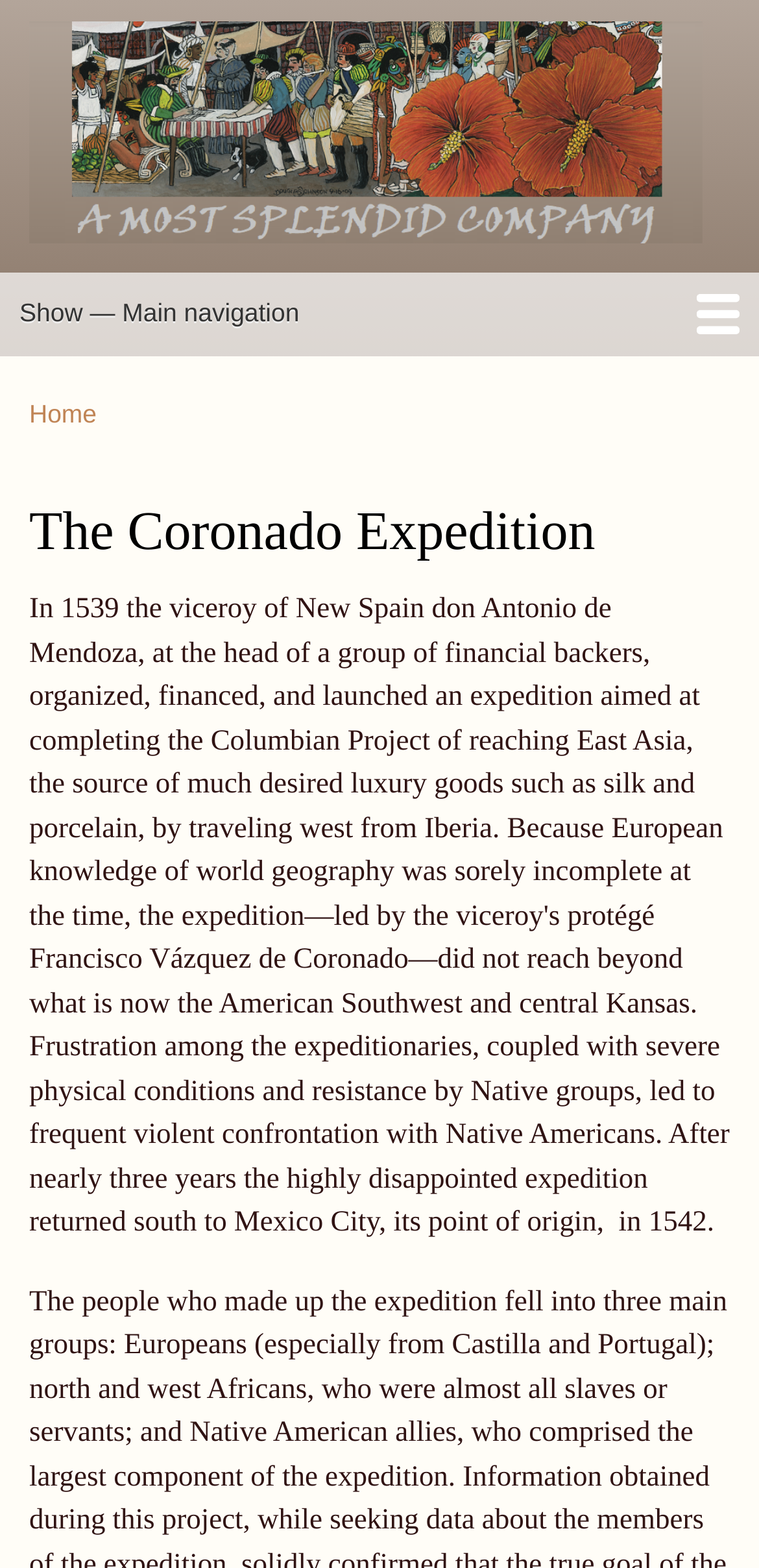What is the first link in the main navigation?
Refer to the image and answer the question using a single word or phrase.

Home